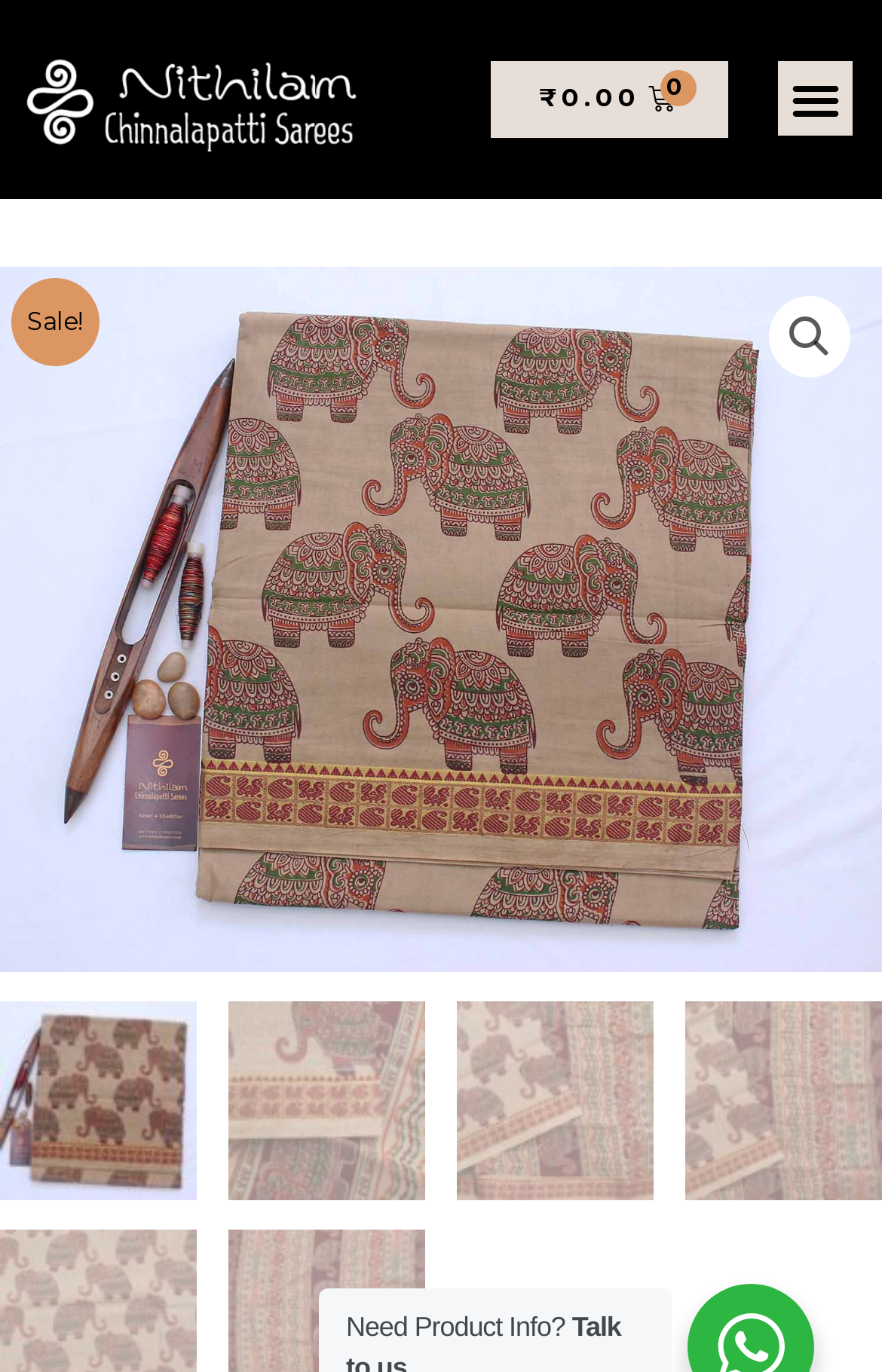Please identify the primary heading of the webpage and give its text content.

Kalamkari Style Pure Cotton Saree-Sandal Wood Colour